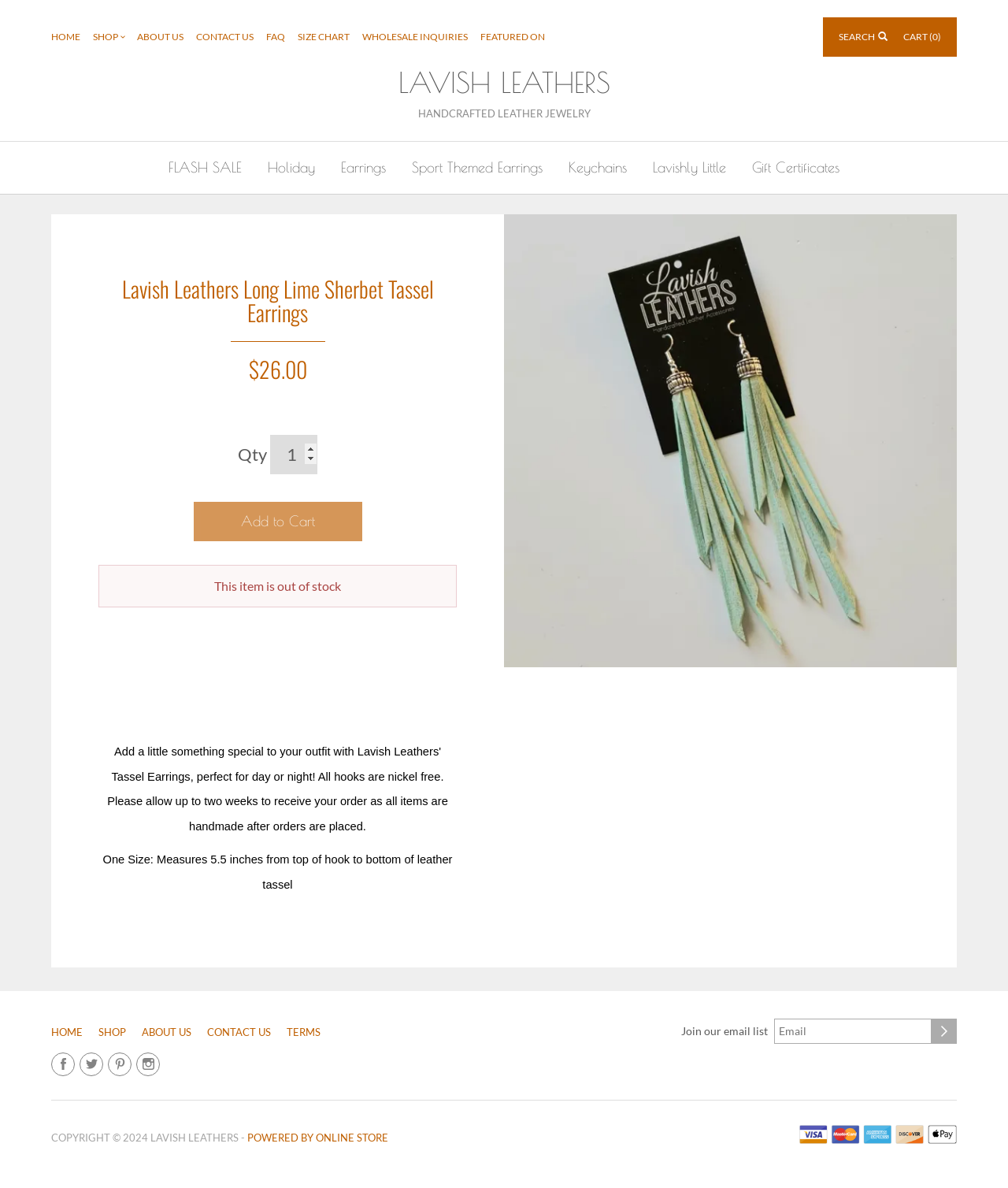What is the price of the earrings? Based on the image, give a response in one word or a short phrase.

$26.00